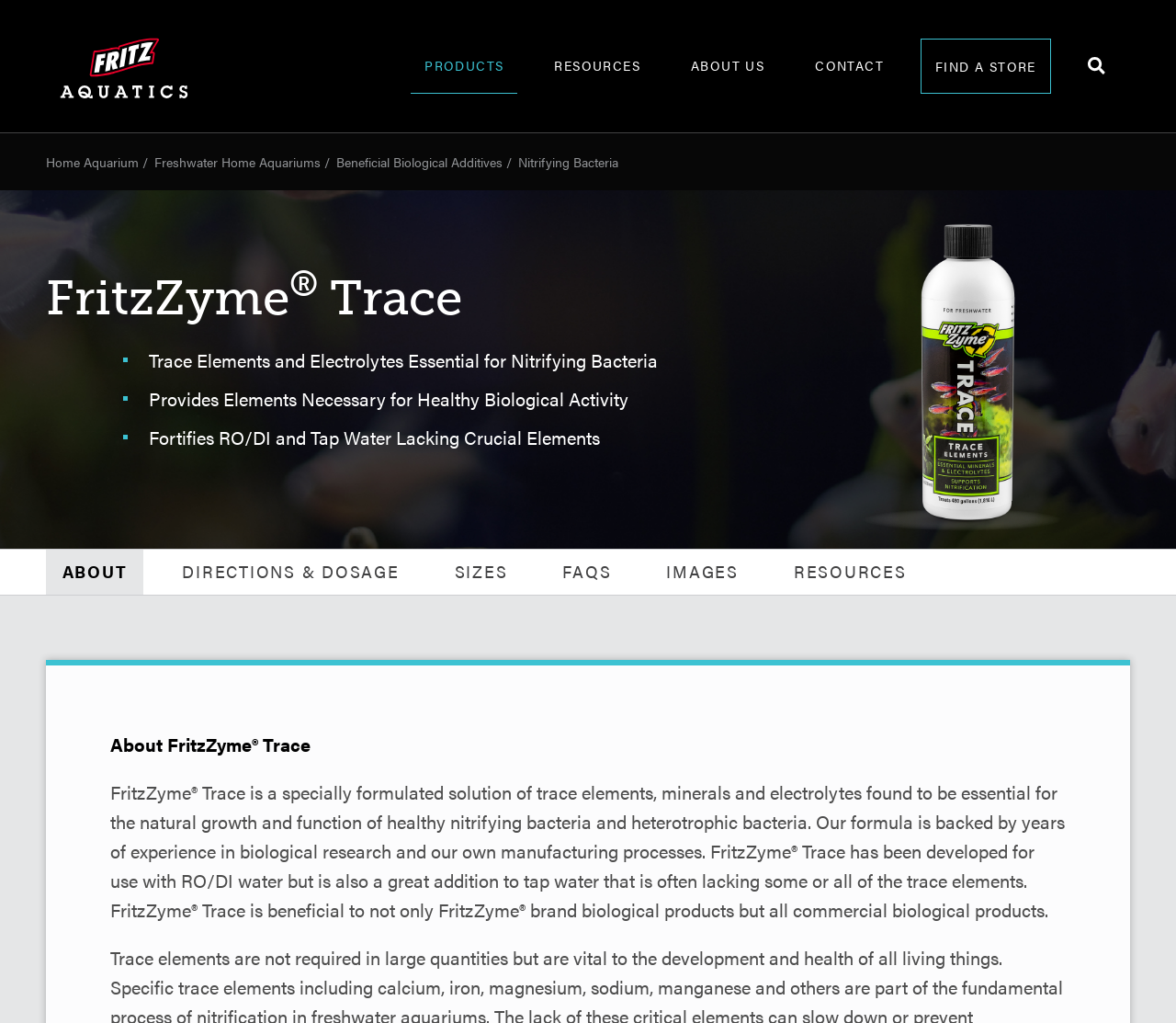Please reply with a single word or brief phrase to the question: 
What is the purpose of FritzZyme Trace?

Essential for nitrifying bacteria